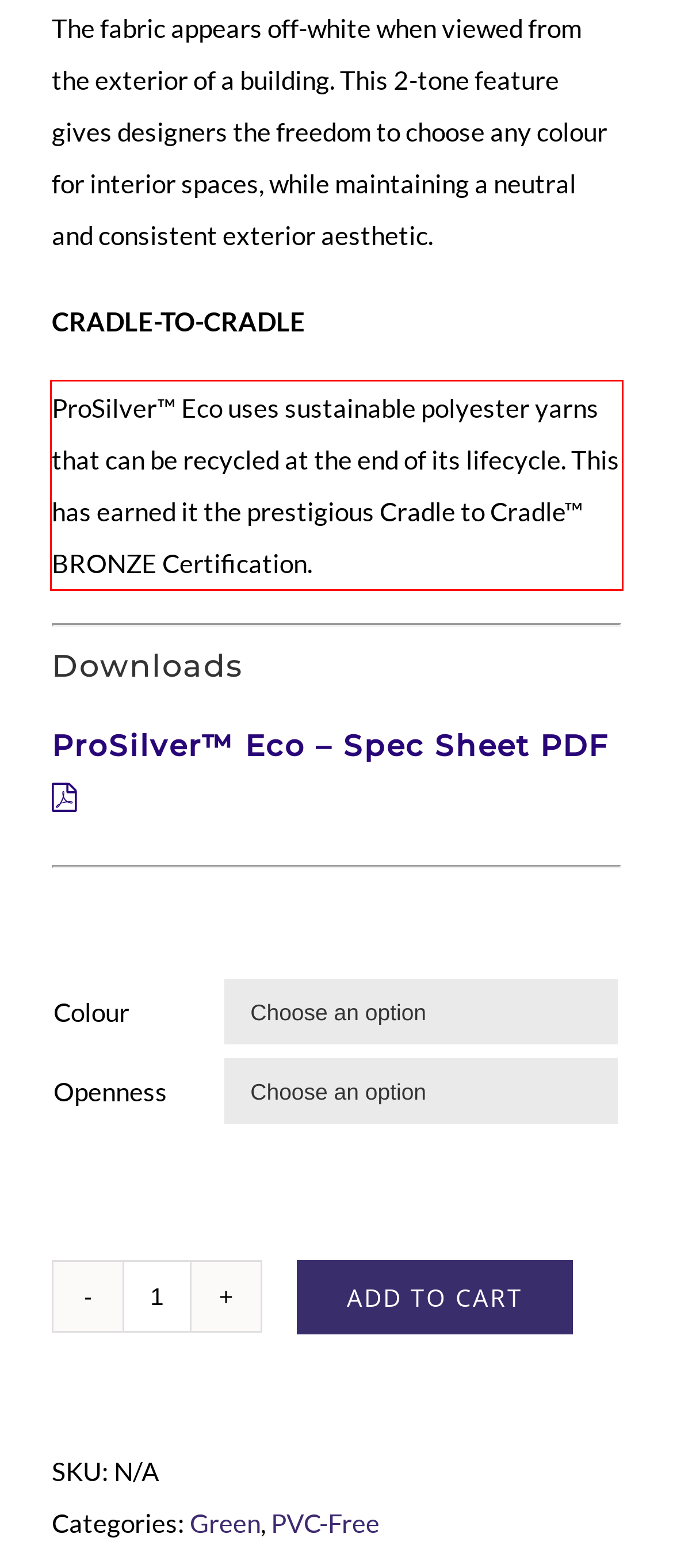Given a screenshot of a webpage containing a red bounding box, perform OCR on the text within this red bounding box and provide the text content.

ProSilver™ Eco uses sustainable polyester yarns that can be recycled at the end of its lifecycle. This has earned it the prestigious Cradle to Cradle™ BRONZE Certification.